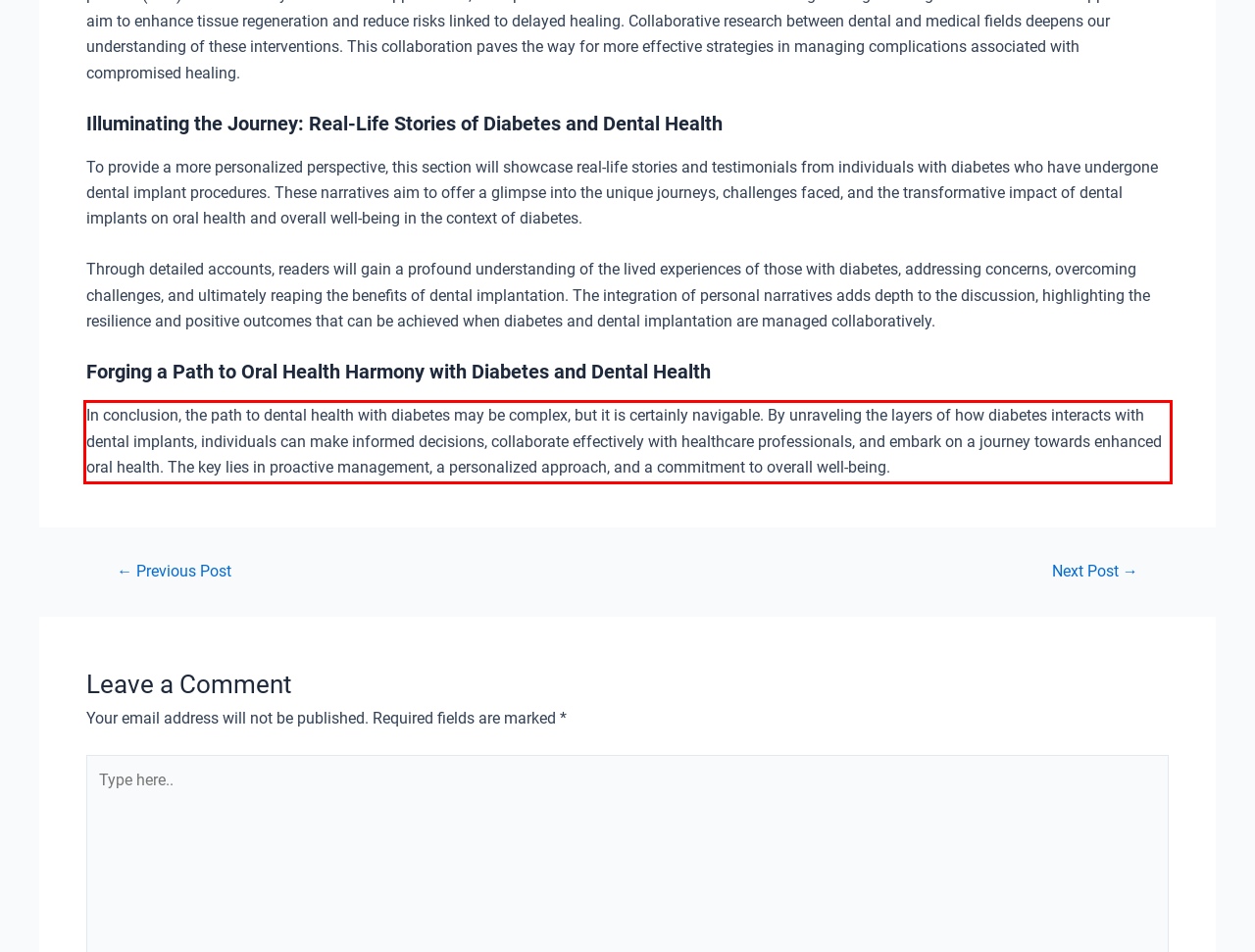Please take the screenshot of the webpage, find the red bounding box, and generate the text content that is within this red bounding box.

In conclusion, the path to dental health with diabetes may be complex, but it is certainly navigable. By unraveling the layers of how diabetes interacts with dental implants, individuals can make informed decisions, collaborate effectively with healthcare professionals, and embark on a journey towards enhanced oral health. The key lies in proactive management, a personalized approach, and a commitment to overall well-being.